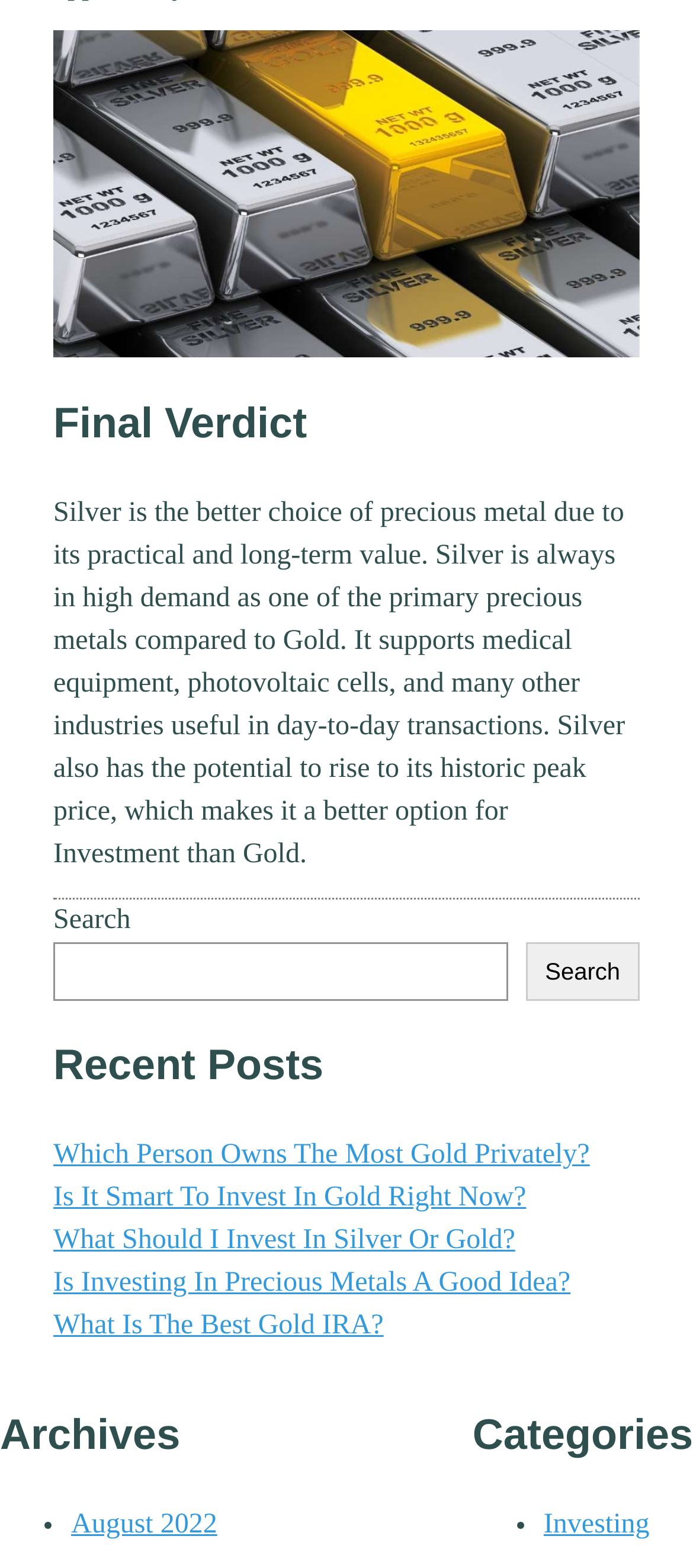Find the bounding box coordinates of the area that needs to be clicked in order to achieve the following instruction: "Search for something". The coordinates should be specified as four float numbers between 0 and 1, i.e., [left, top, right, bottom].

[0.077, 0.6, 0.733, 0.638]